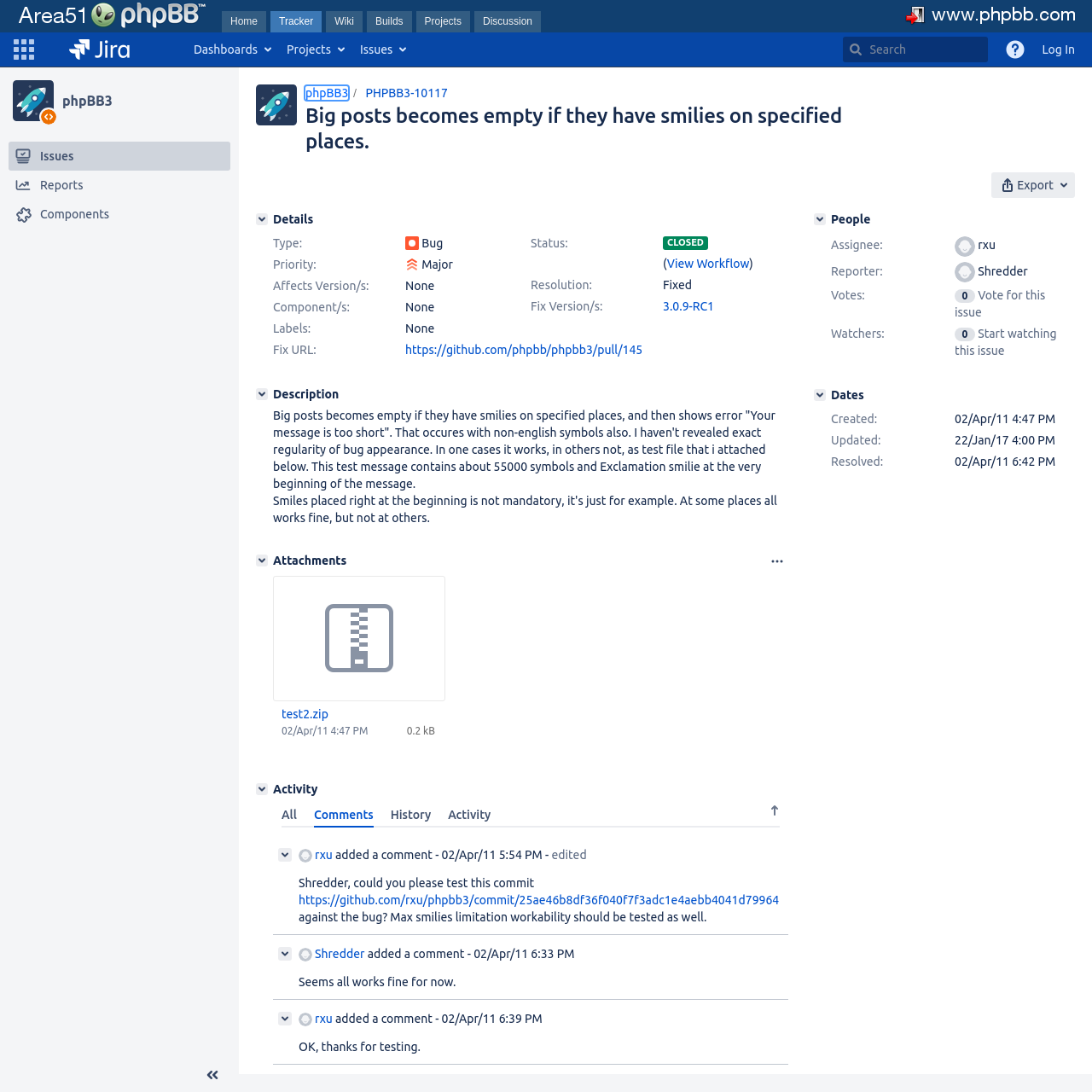Give a detailed overview of the webpage's appearance and contents.

This webpage is a bug tracking page for the phpBB3 project. At the top, there is a navigation menu with links to "Home", "Tracker", "Wiki", "Builds", "Projects", and "Discussion". On the right side of the navigation menu, there is a search bar and a link to log in.

Below the navigation menu, there is a header section with a phpBB3 project logo and a link to the project page. The header section also contains a dropdown menu with links to "Issues", "Reports", and "Components".

The main content of the page is divided into two sections. The left section contains a table with details about the bug, including its type, status, priority, resolution, affected version, and fix version. The right section contains a description of the bug, which is "Big posts becomes empty if they have smilies on specified places."

There are several buttons and links throughout the page, including a "Details" button, an "Export" link, and a "View Workflow" link. There are also several images, including a phpBB logo and various icons for the different sections of the page.

At the bottom of the page, there is a footer section with links to "phpBB" and "area51 @ phpBB", as well as a copyright notice.